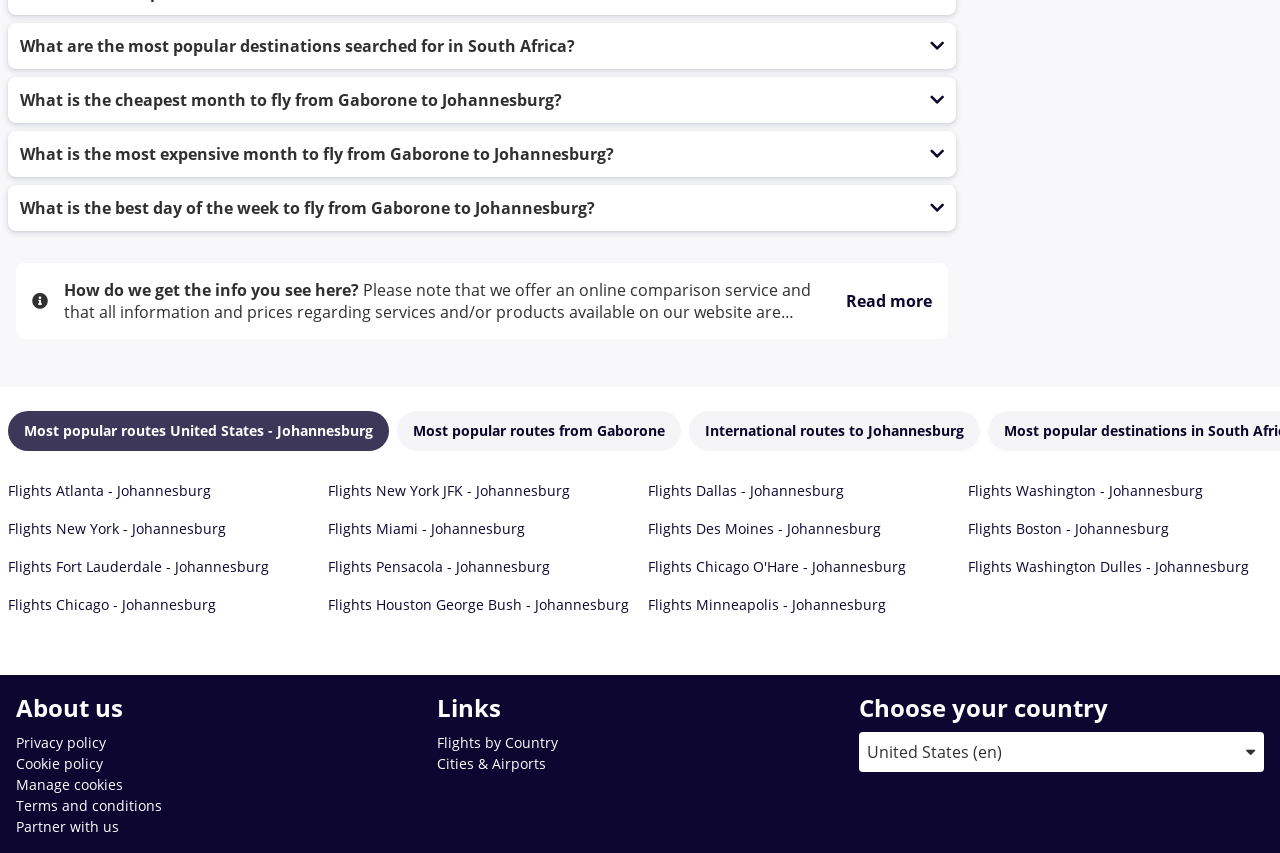What is the topic of the first heading?
Look at the image and respond with a one-word or short phrase answer.

Popular destinations in South Africa